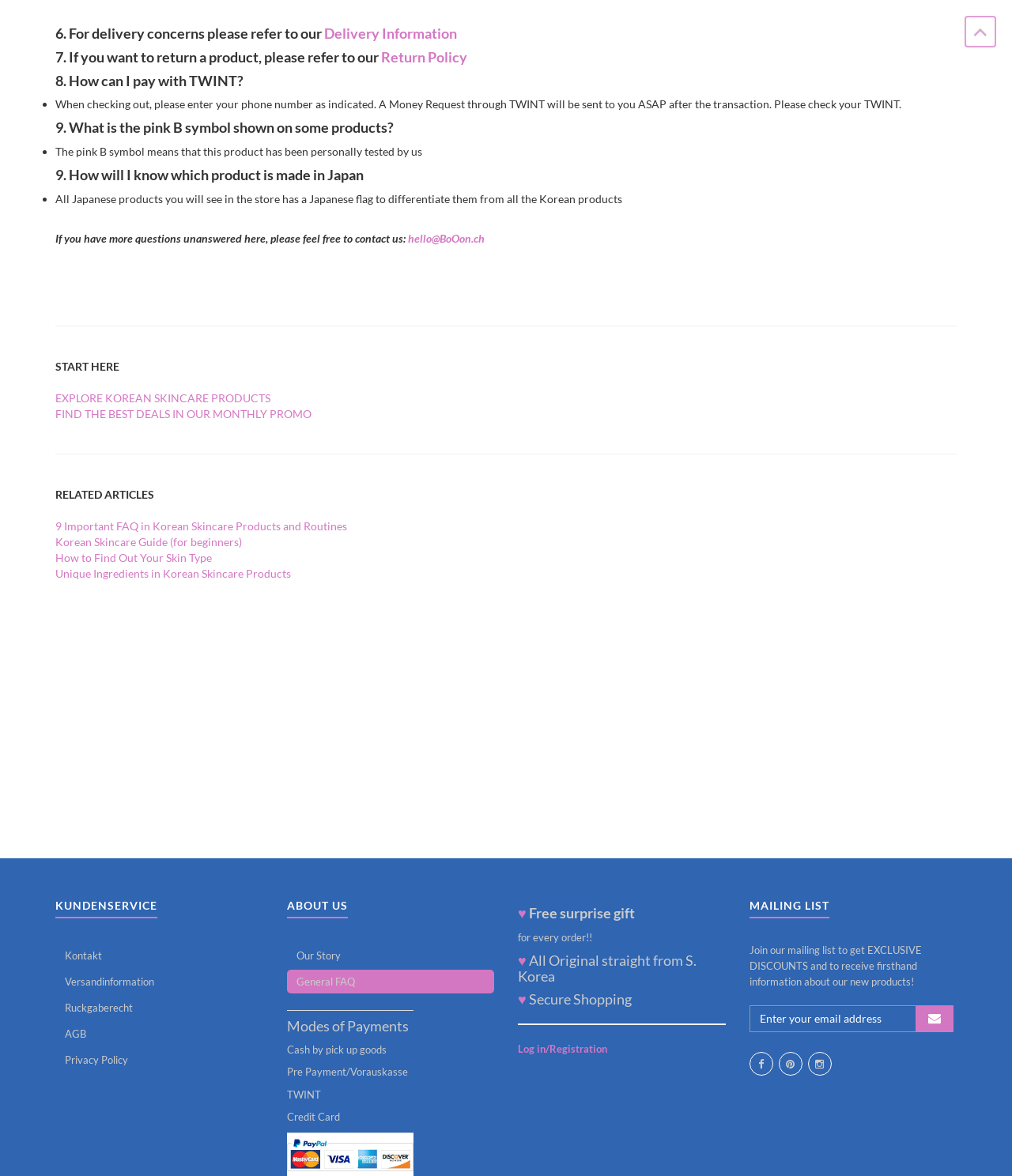Answer the following inquiry with a single word or phrase:
What is the purpose of the separator element?

To separate sections